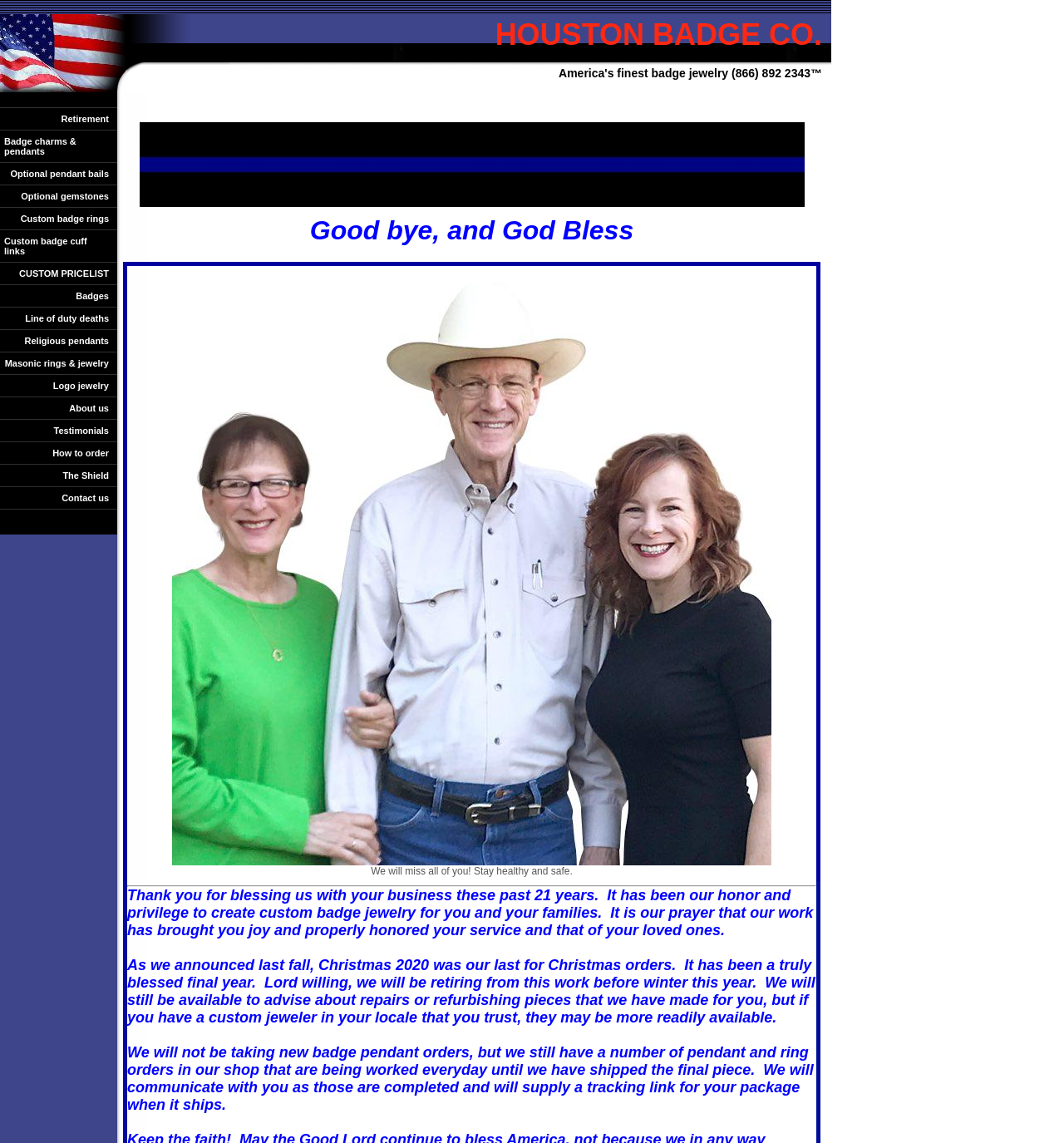Based on the provided description, "Custom badge rings", find the bounding box of the corresponding UI element in the screenshot.

[0.0, 0.182, 0.11, 0.201]